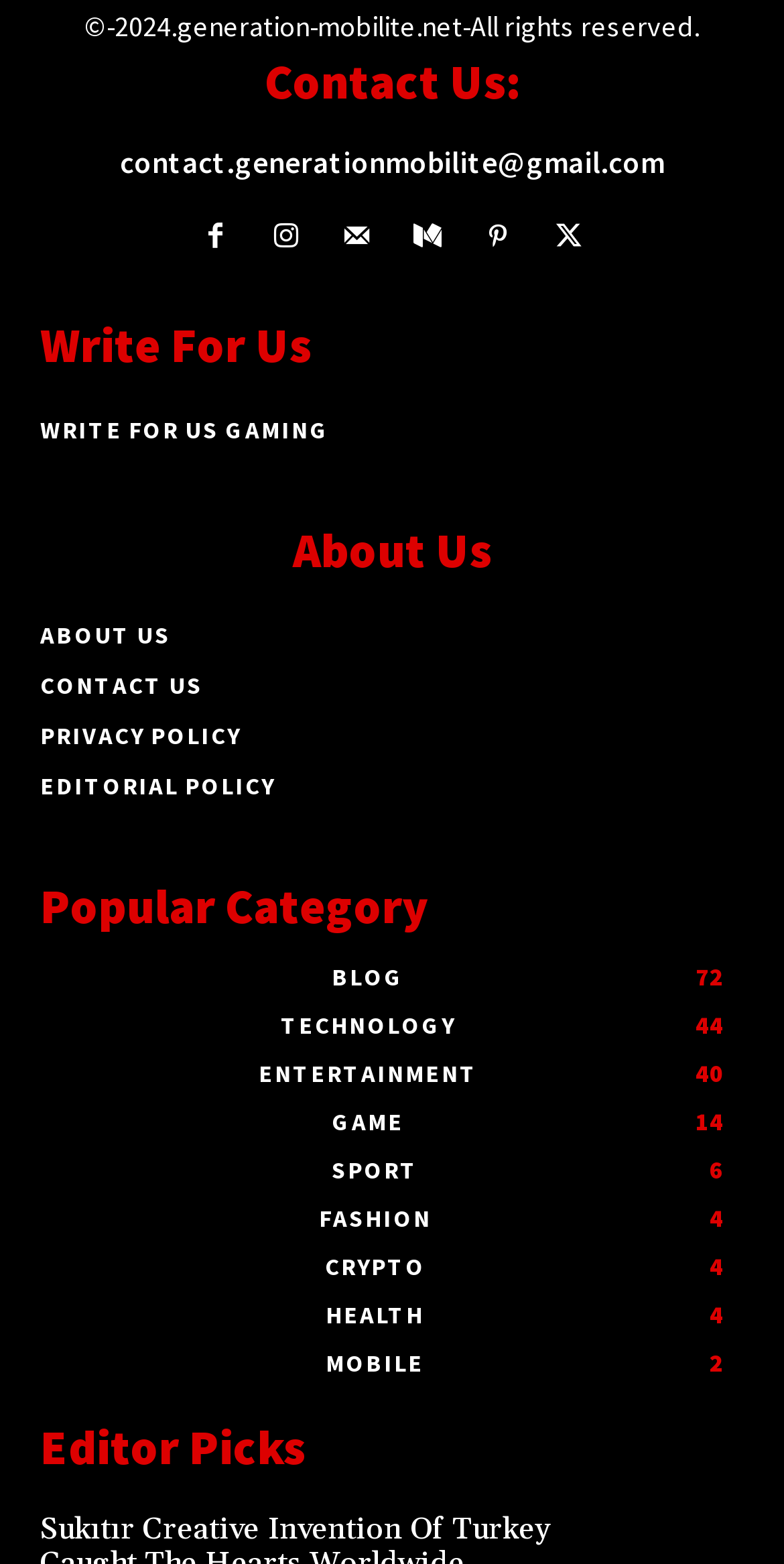Identify the bounding box coordinates of the region that should be clicked to execute the following instruction: "Read Editor Picks".

[0.051, 0.906, 0.39, 0.95]